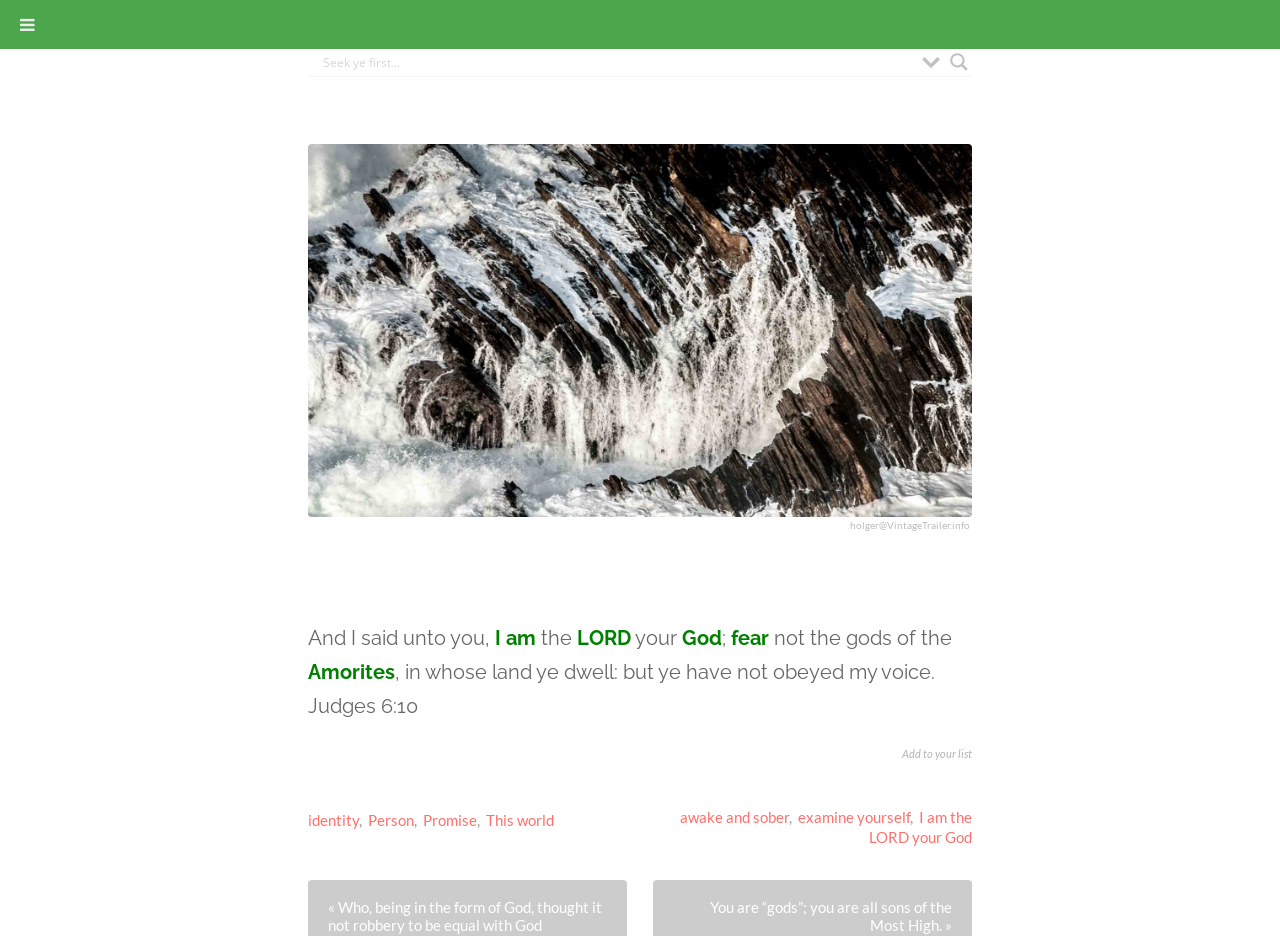What is the purpose of the search form?
From the screenshot, supply a one-word or short-phrase answer.

Ajax search